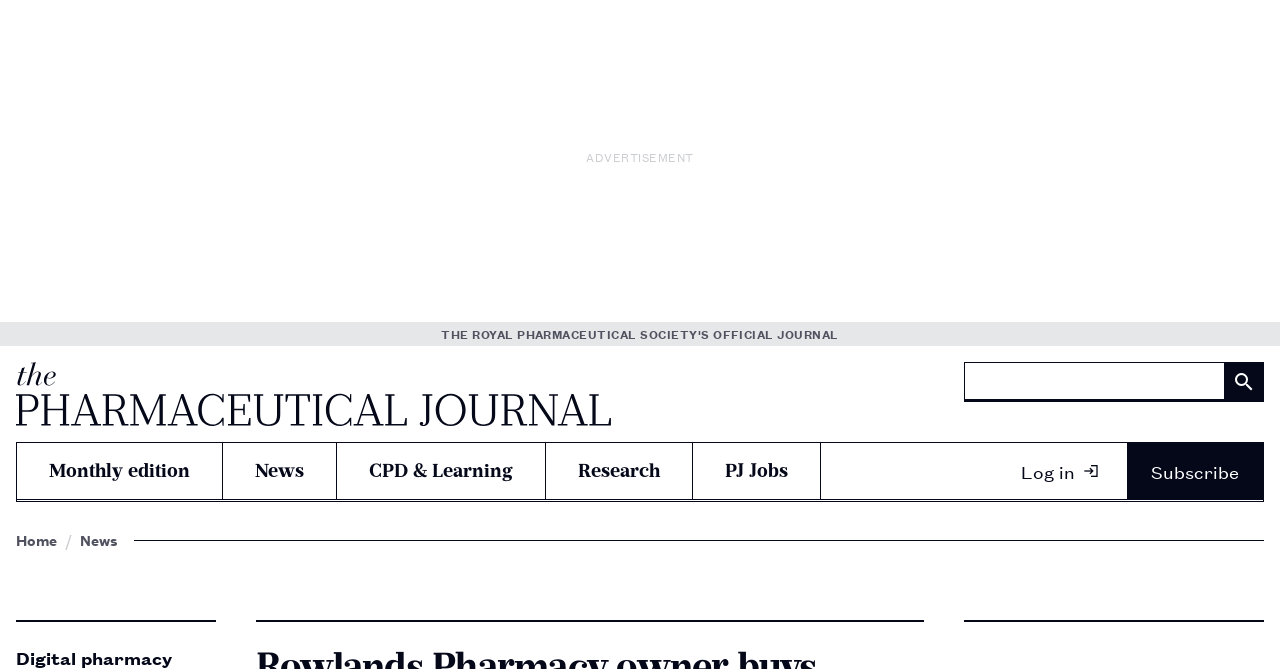Locate the headline of the webpage and generate its content.

Rowlands Pharmacy owner buys digital prescription service